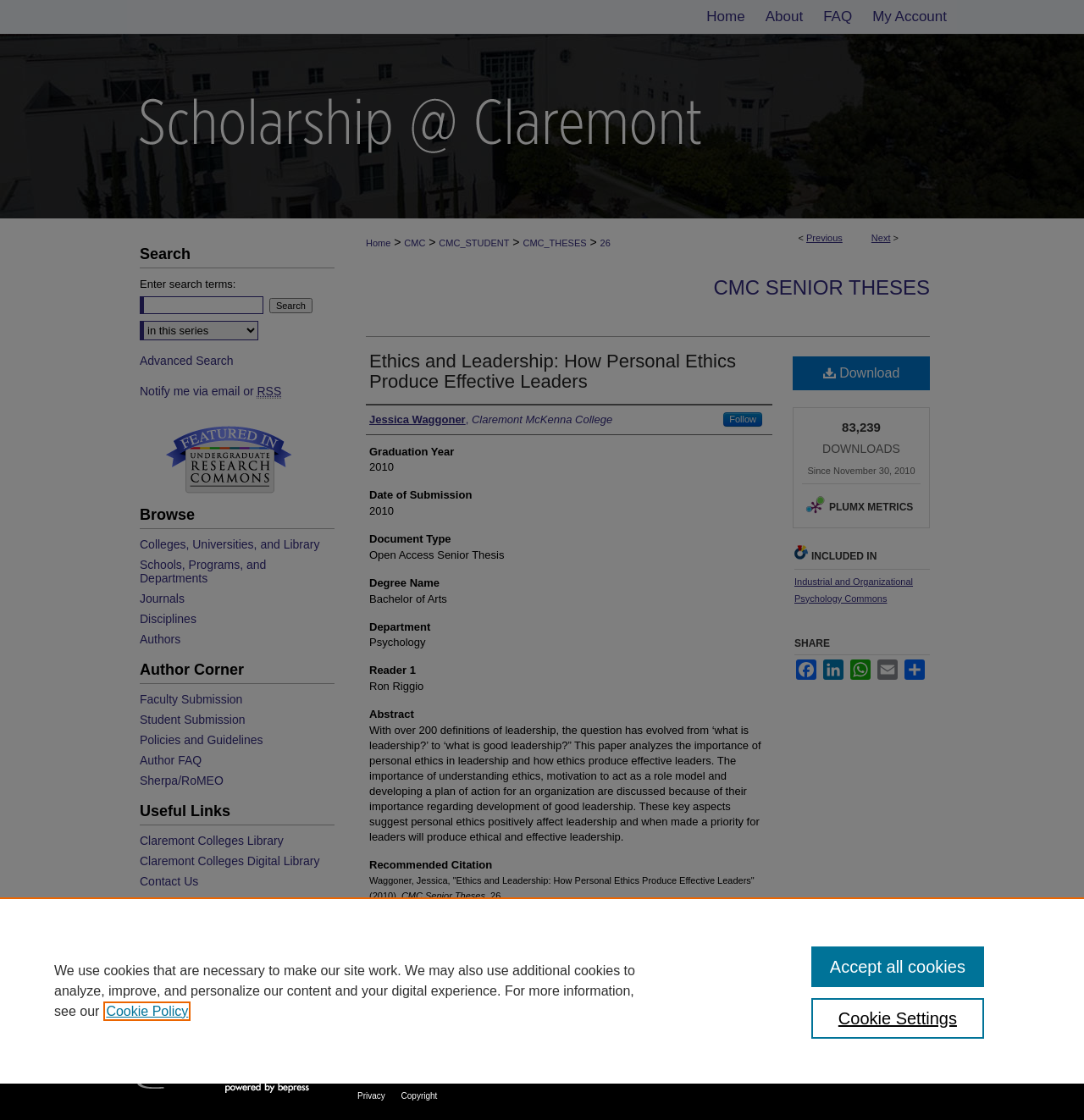How many downloads does this thesis have?
Answer with a single word or phrase by referring to the visual content.

83,239